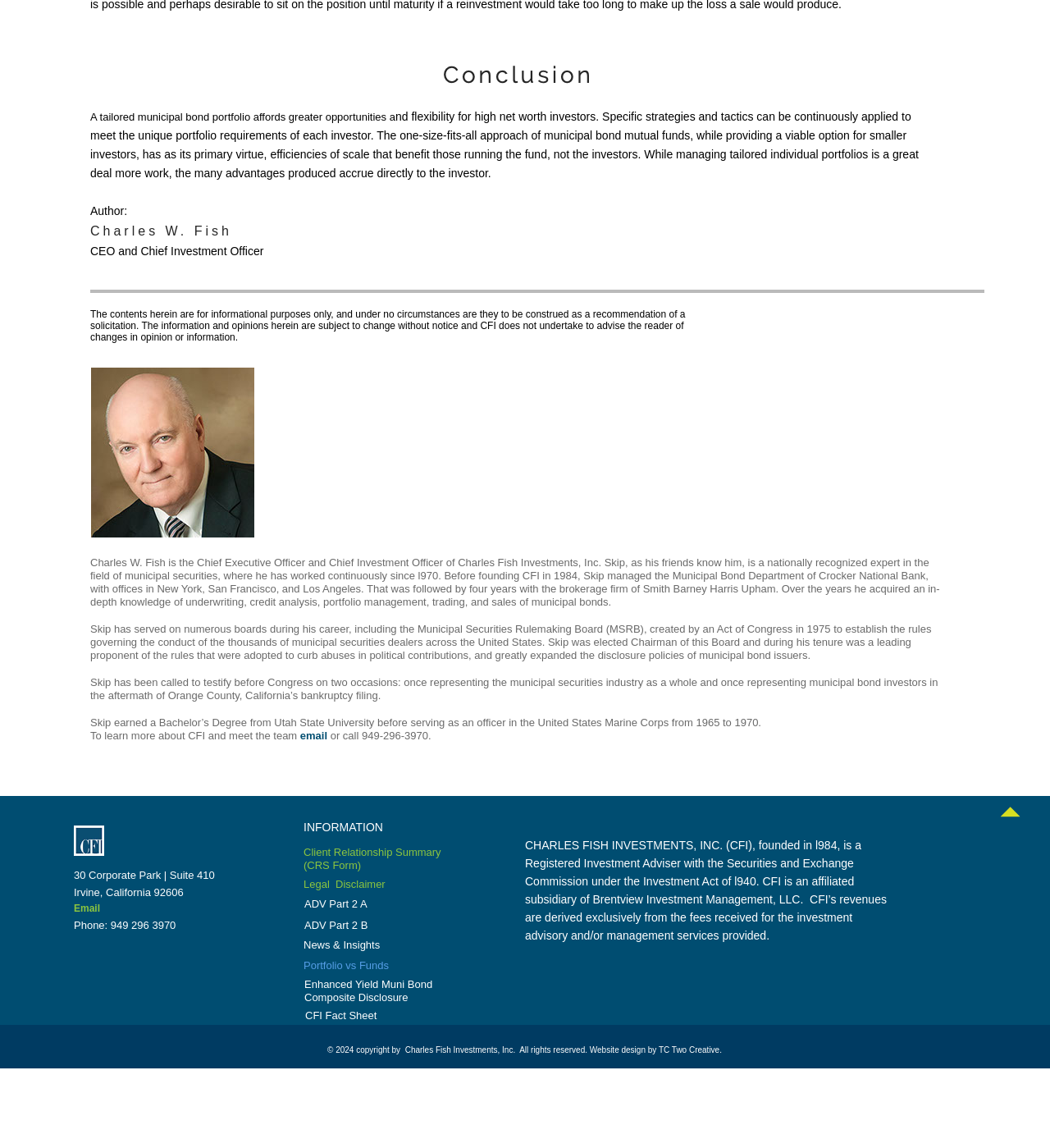Locate the bounding box coordinates of the element that should be clicked to execute the following instruction: "Click the 'Client Relationship Summary (CRS Form)' link".

[0.289, 0.737, 0.43, 0.76]